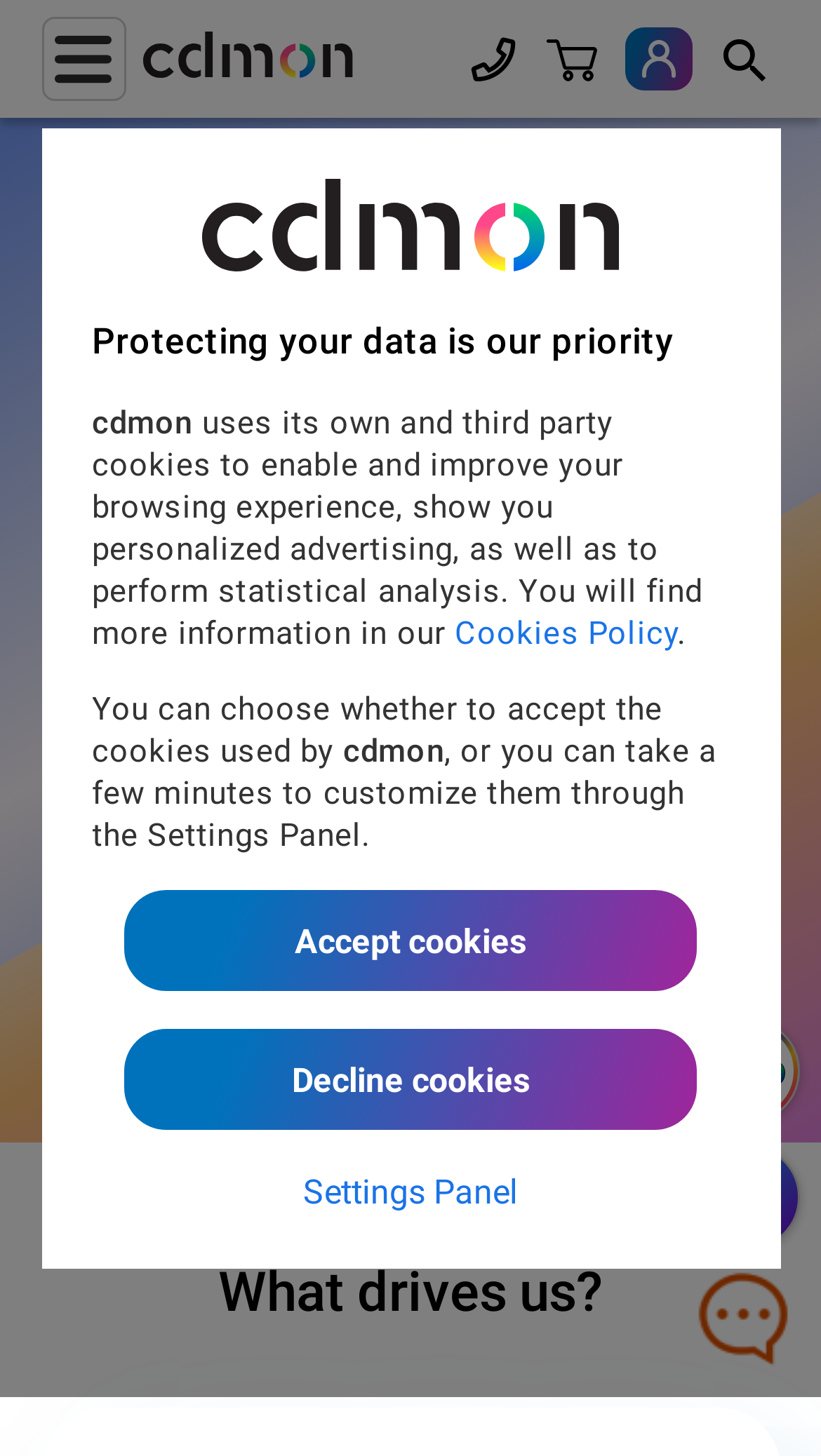Determine the bounding box coordinates of the element that should be clicked to execute the following command: "Open the control panel".

[0.76, 0.019, 0.842, 0.062]